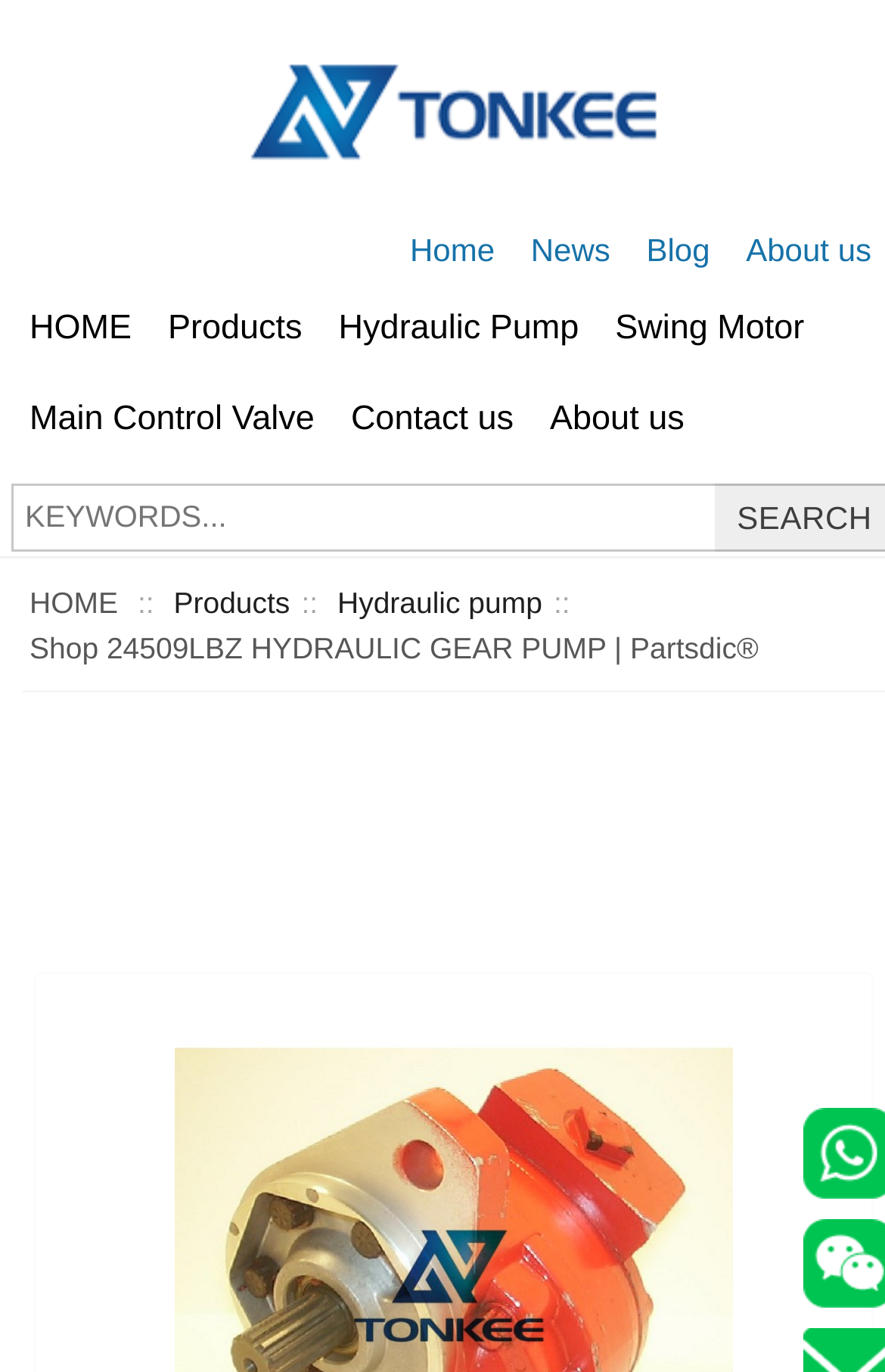Locate the bounding box of the user interface element based on this description: "Contact us".

[0.376, 0.273, 0.601, 0.34]